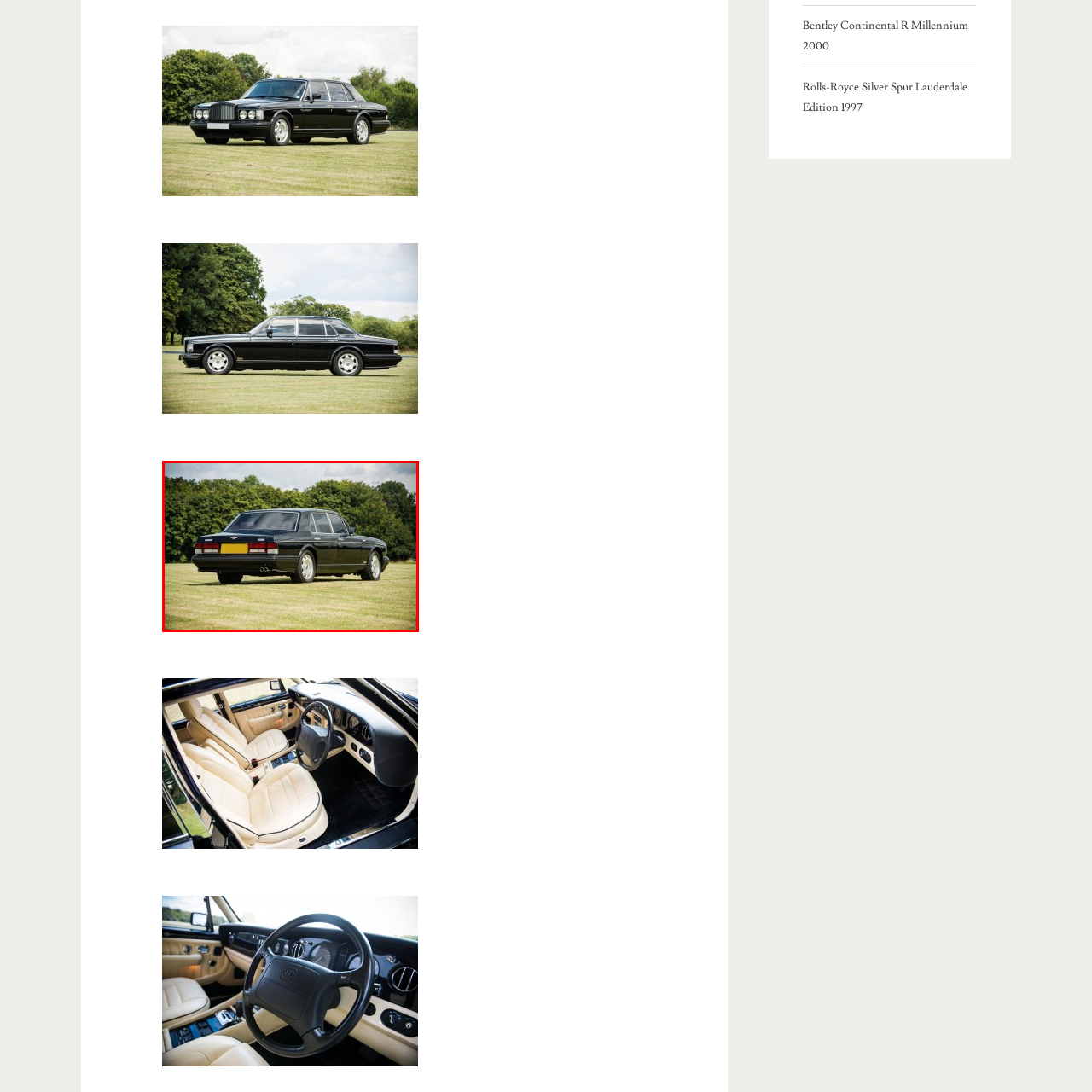Provide an in-depth caption for the image inside the red boundary.

The image showcases a sleek Bentley Turbo S, identified as model 73 of 75, parked gracefully on a lush green lawn. This luxurious sedan exudes elegance with its glossy black exterior and stylish design, featuring a classic rear view that emphasizes its refined silhouette. The iconic Bentley detailing is evident, hinting at the car's premium craftsmanship and performance capabilities. Surrounding the vehicle, the verdant backdrop of trees contributes to a serene atmosphere, highlighting the Bentley's status as a symbol of sophistication and exclusivity.